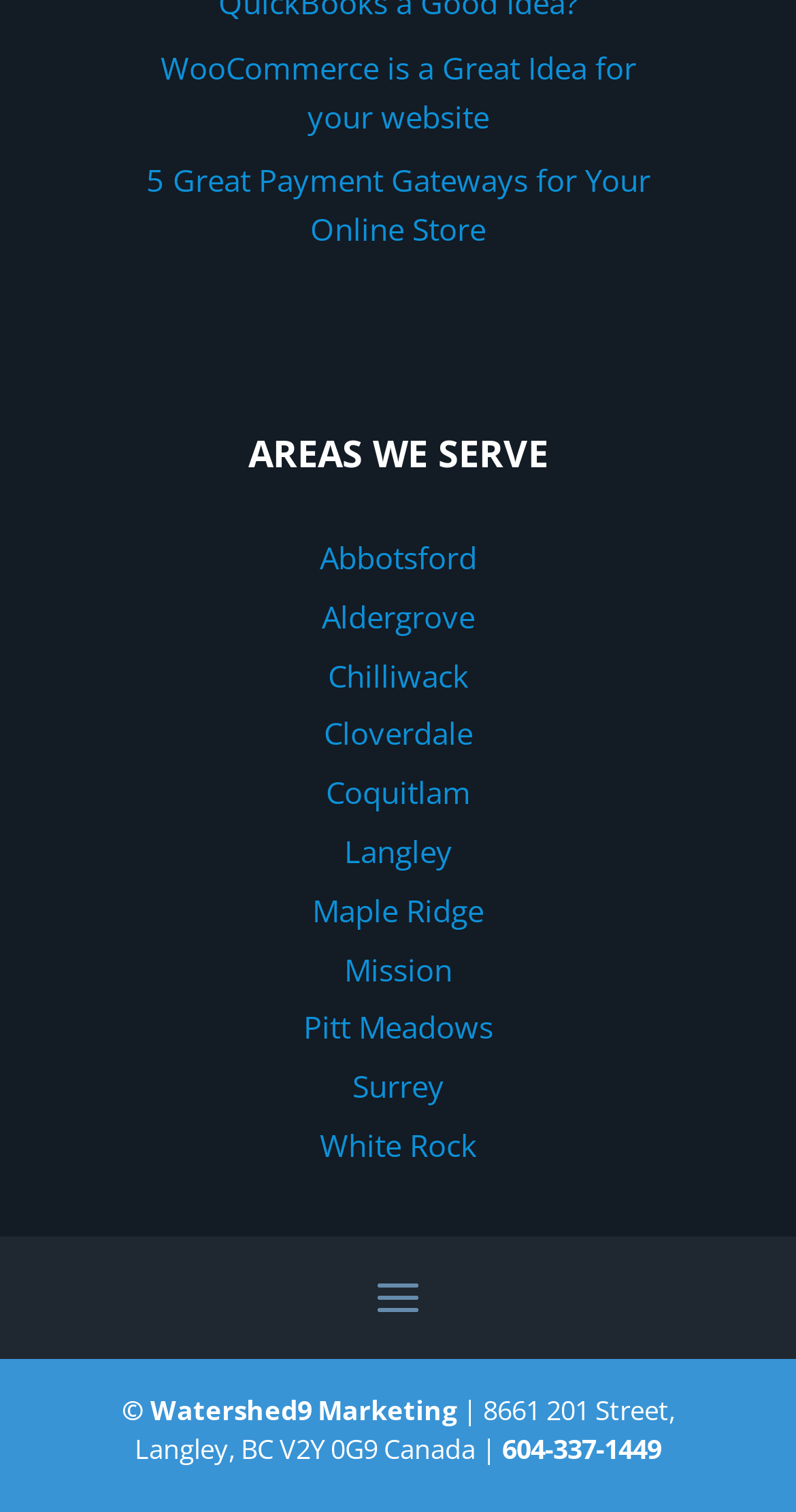Using the provided element description, identify the bounding box coordinates as (top-left x, top-left y, bottom-right x, bottom-right y). Ensure all values are between 0 and 1. Description: Maple Ridge

[0.392, 0.588, 0.608, 0.615]